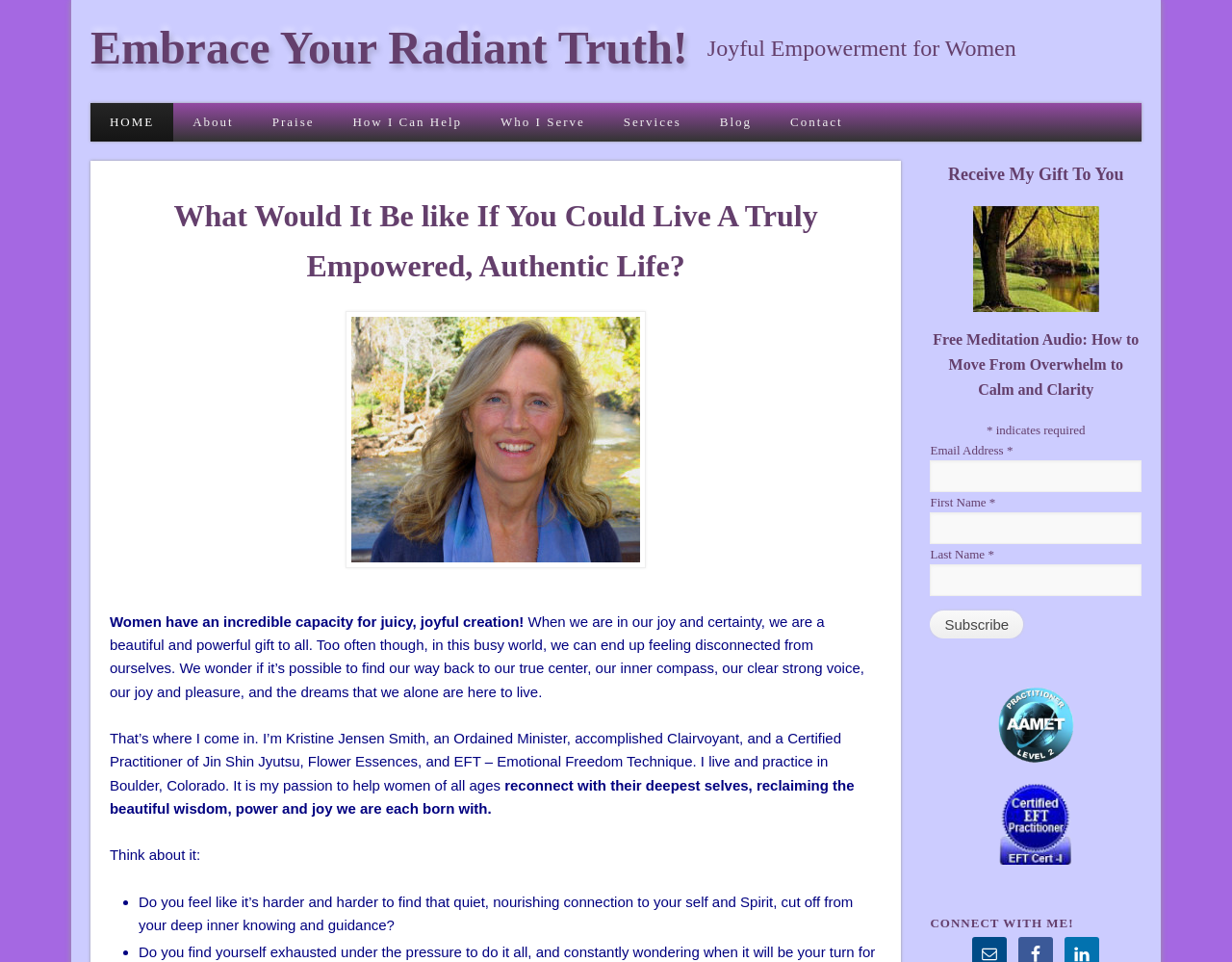What is the topic of the free meditation audio?
Answer the question based on the image using a single word or a brief phrase.

Moving from Overwhelm to Calm and Clarity